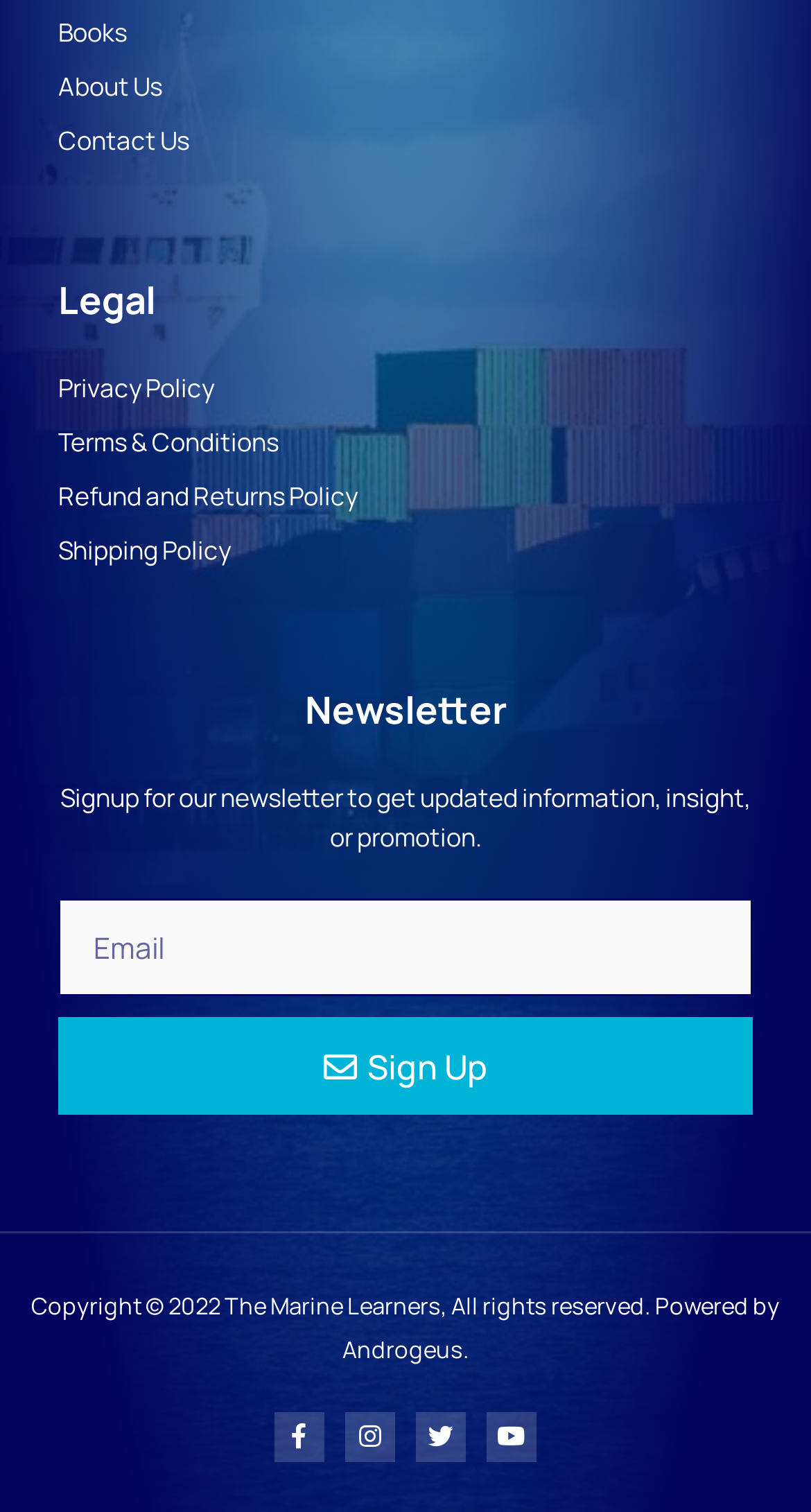Determine the bounding box coordinates of the clickable element to complete this instruction: "Enter email address". Provide the coordinates in the format of four float numbers between 0 and 1, [left, top, right, bottom].

[0.072, 0.594, 0.928, 0.659]